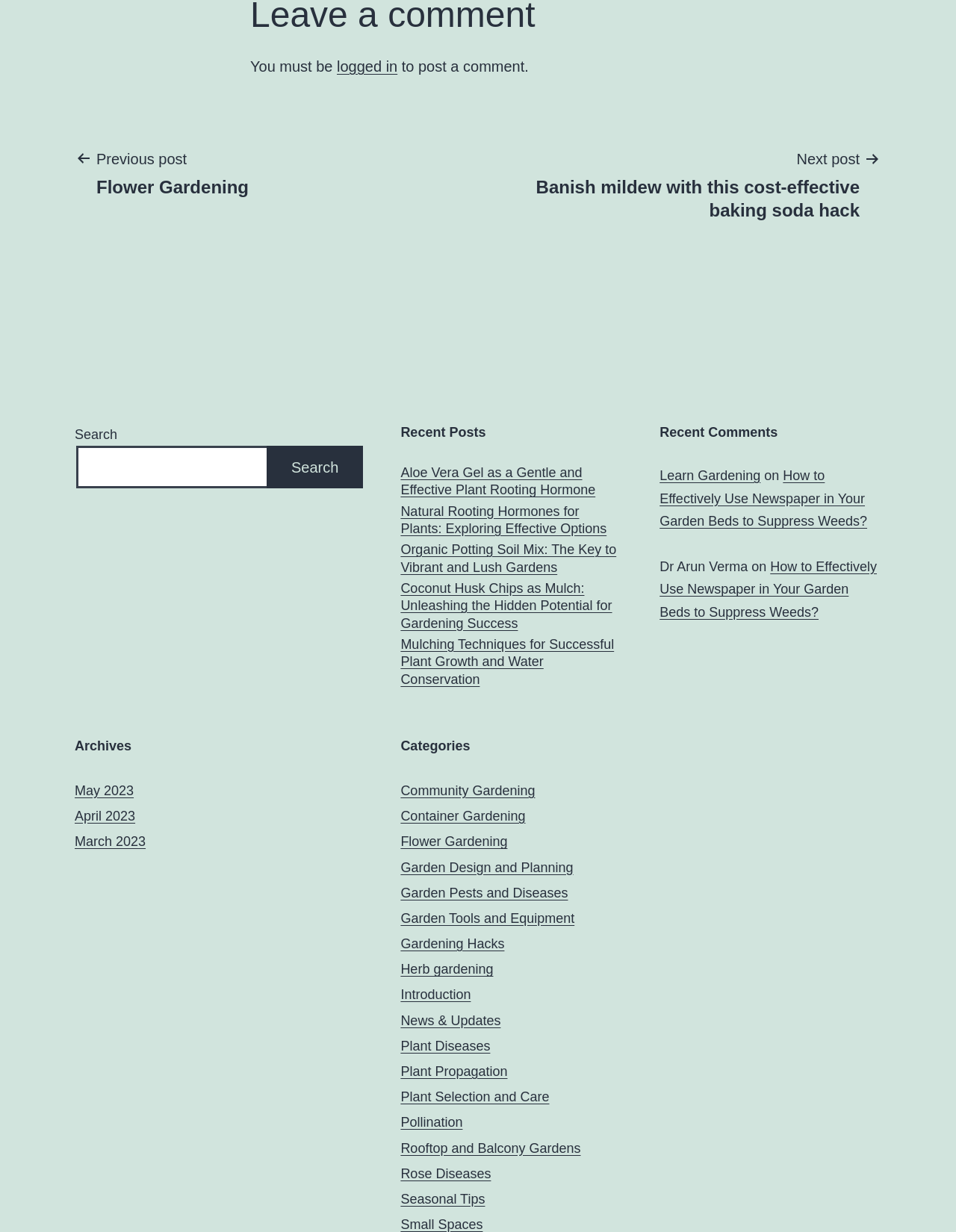Please provide a one-word or short phrase answer to the question:
What is required to post a comment?

Logged in